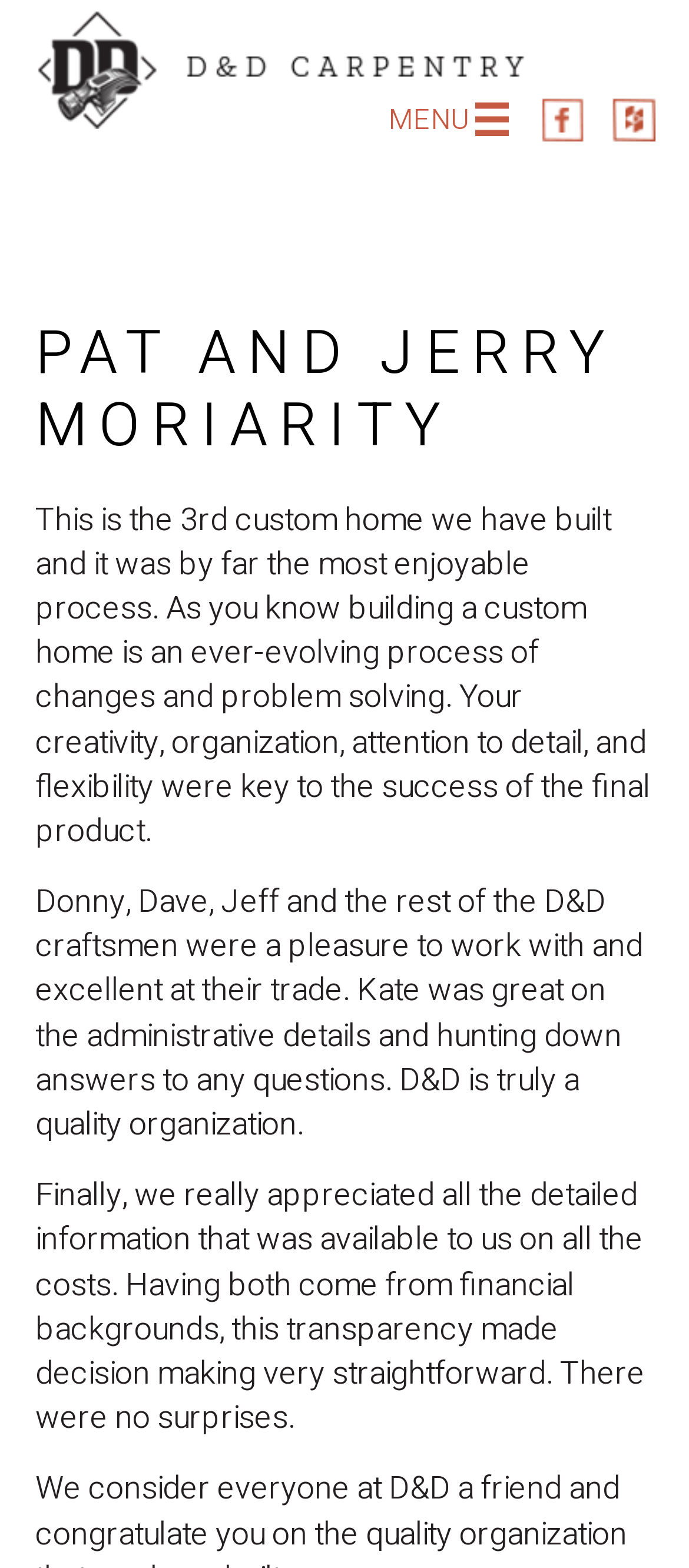What social media platforms are linked?
Look at the screenshot and respond with a single word or phrase.

Facebook, Houzz